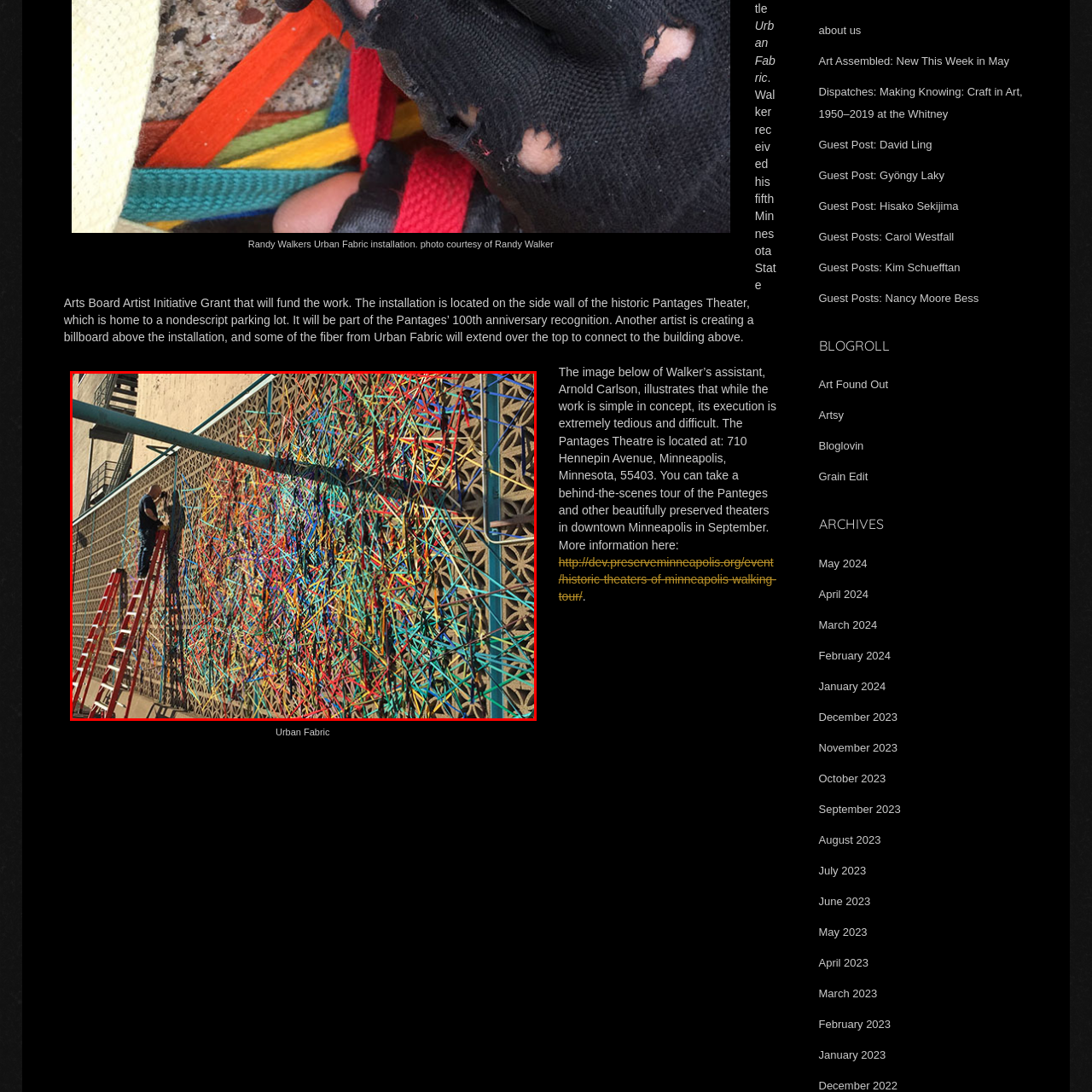What is the significance of the installation in relation to the Pantages Theater?  
Please examine the image enclosed within the red bounding box and provide a thorough answer based on what you observe in the image.

The installation is a significant element of the Pantages Theater’s 100th anniversary recognition, illustrating the intersection of contemporary art and historical architecture, as mentioned in the caption.